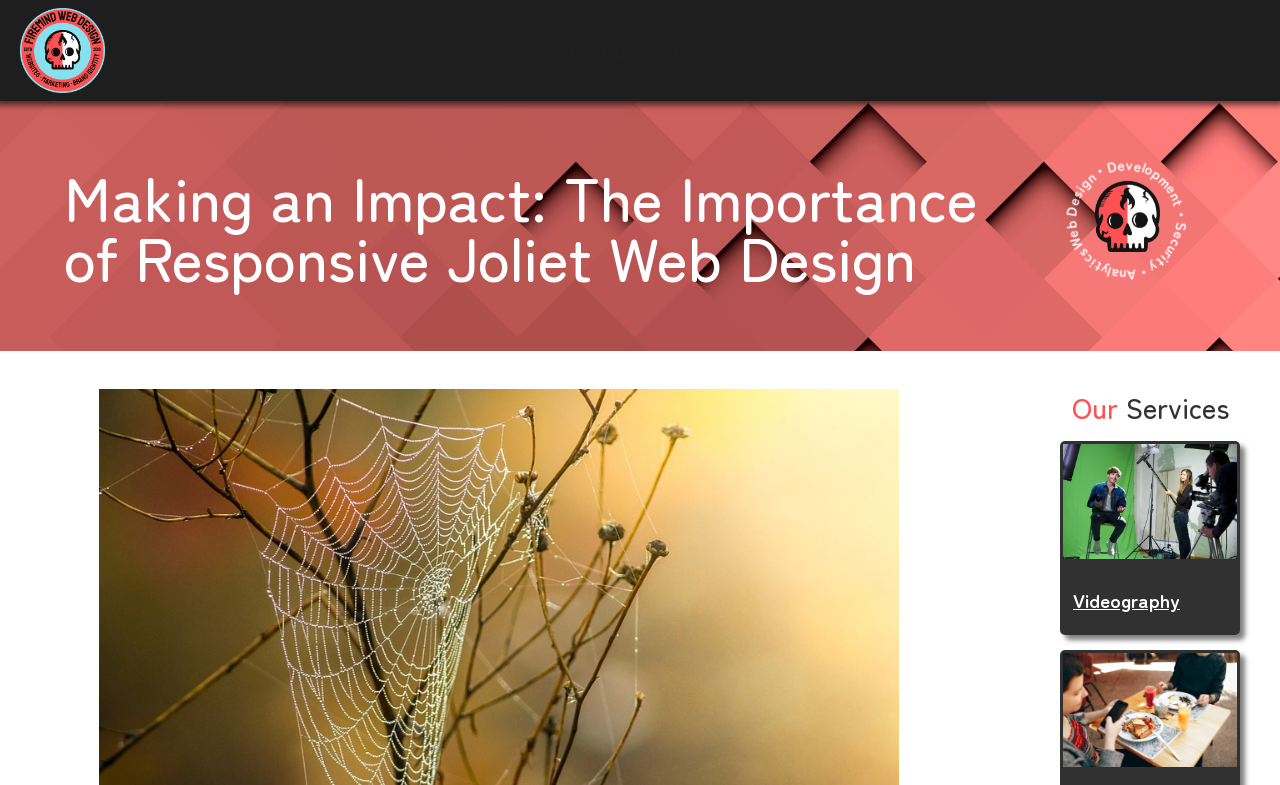Determine the bounding box coordinates for the HTML element described here: "Home".

[0.429, 0.032, 0.51, 0.097]